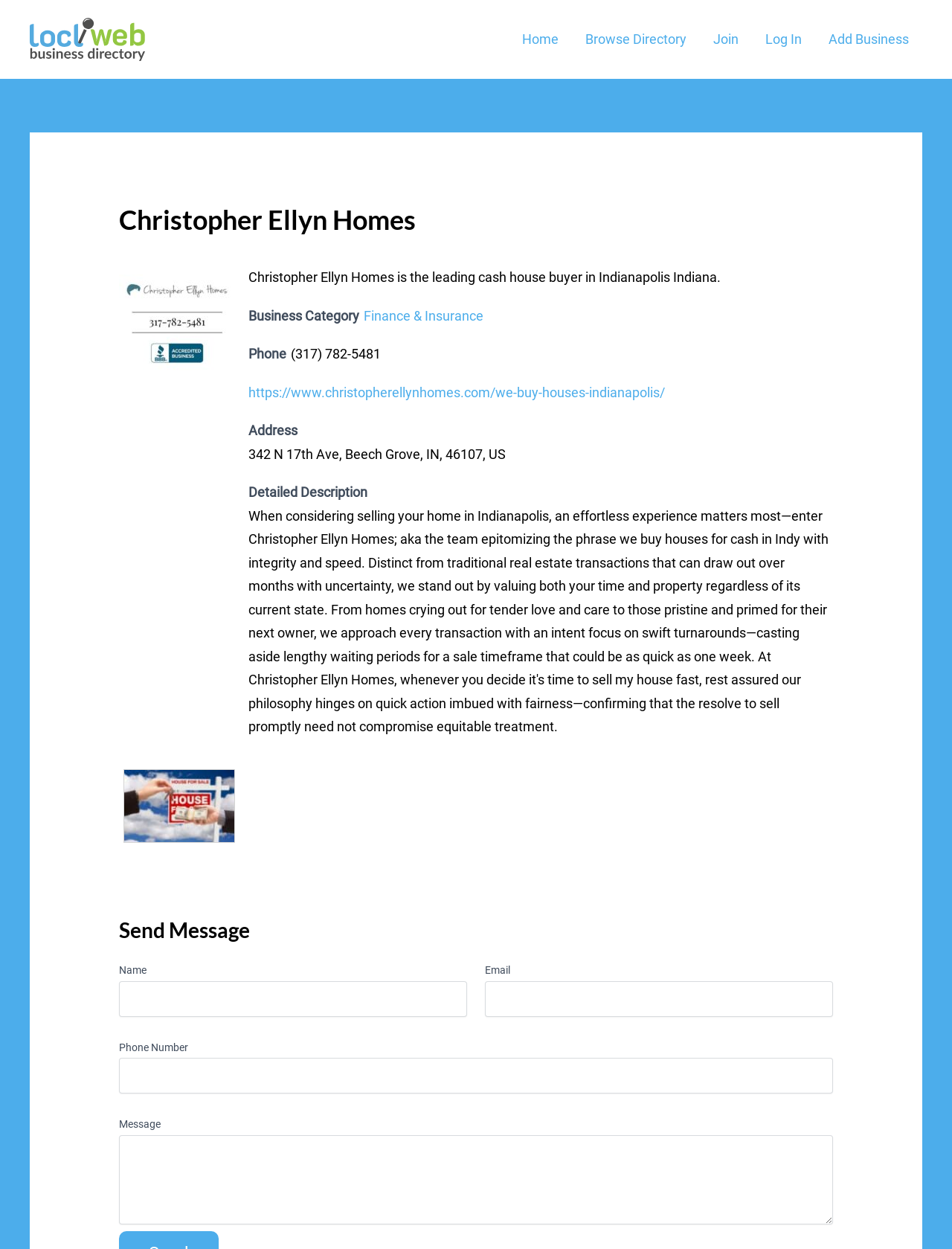Bounding box coordinates should be provided in the format (top-left x, top-left y, bottom-right x, bottom-right y) with all values between 0 and 1. Identify the bounding box for this UI element: alt="Loclweb Business Directory Logo"

[0.031, 0.024, 0.152, 0.037]